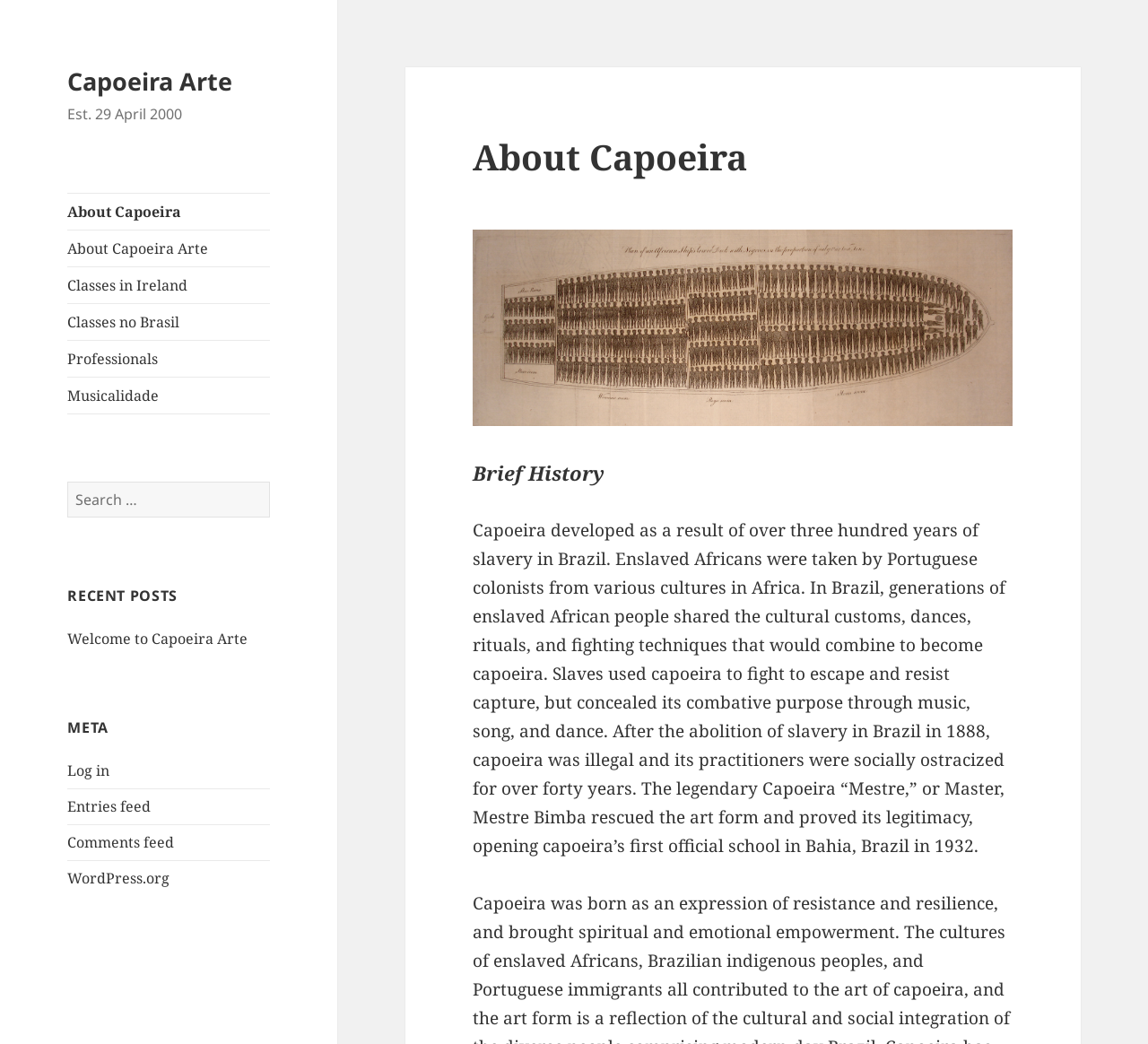Please identify the bounding box coordinates of the element on the webpage that should be clicked to follow this instruction: "Visit the 'Classes in Ireland' page". The bounding box coordinates should be given as four float numbers between 0 and 1, formatted as [left, top, right, bottom].

[0.059, 0.256, 0.235, 0.29]